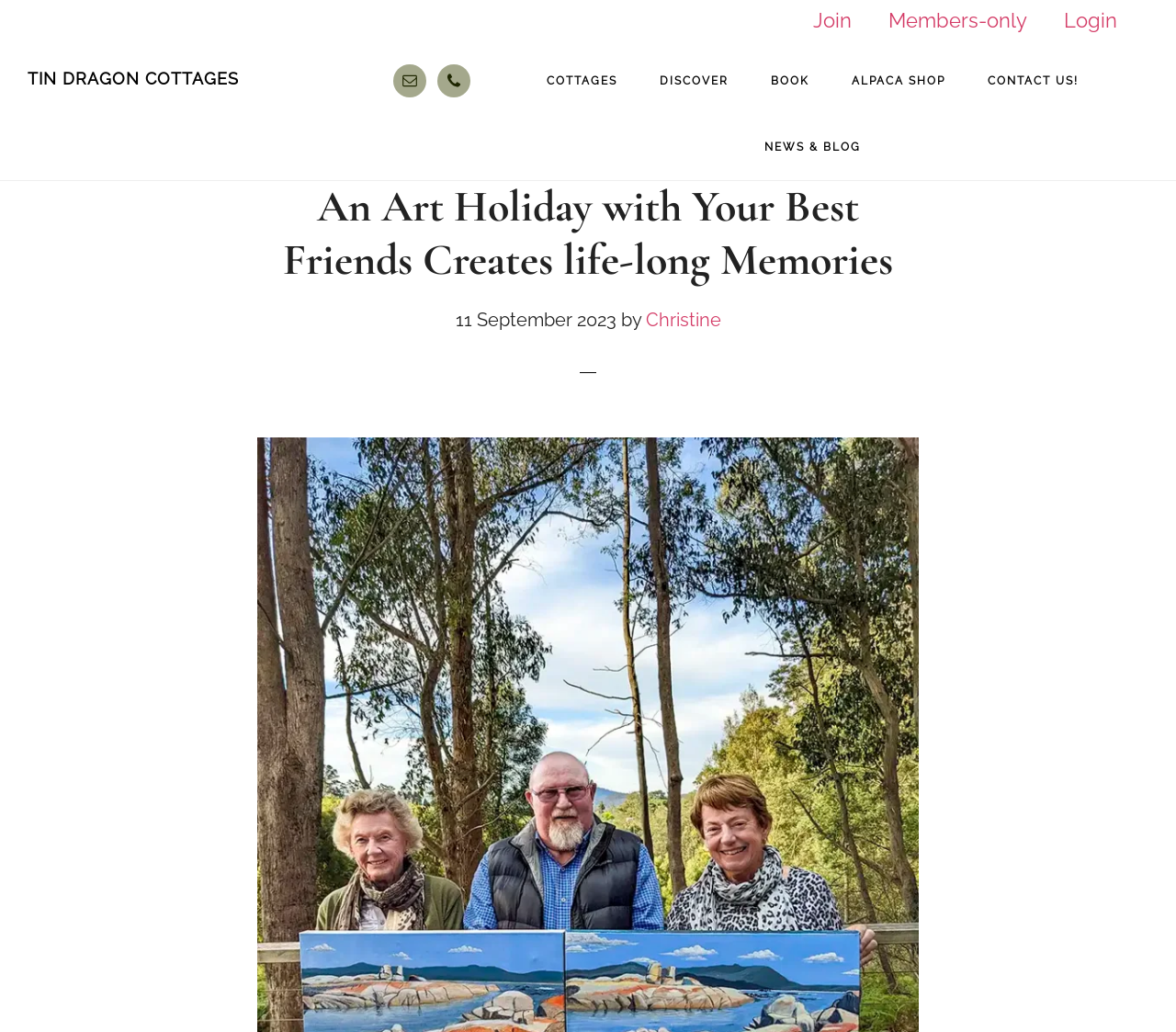Based on the element description Tin Dragon Cottages, identify the bounding box of the UI element in the given webpage screenshot. The coordinates should be in the format (top-left x, top-left y, bottom-right x, bottom-right y) and must be between 0 and 1.

[0.023, 0.067, 0.203, 0.085]